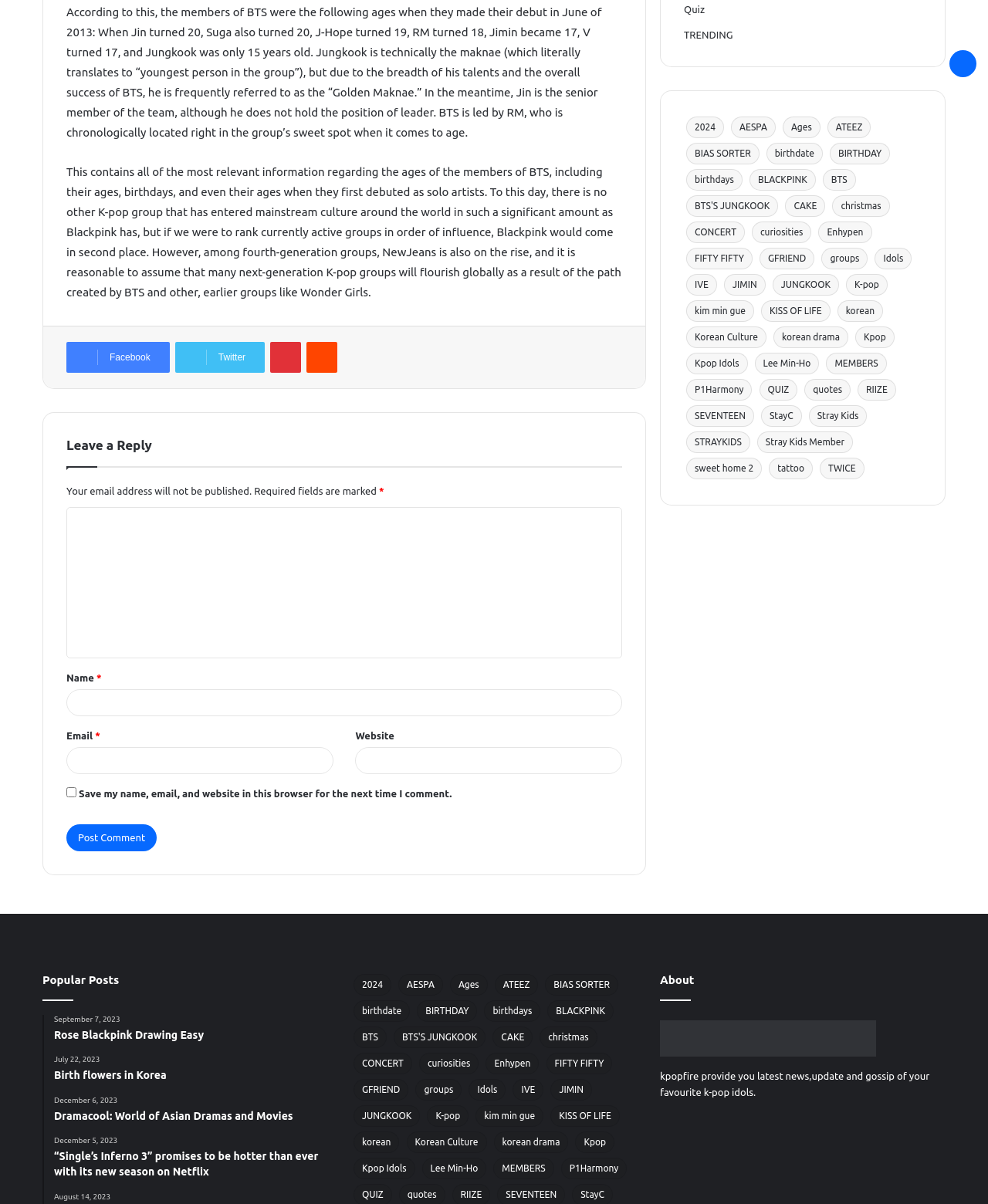Determine the bounding box coordinates of the section I need to click to execute the following instruction: "Click on the Facebook link". Provide the coordinates as four float numbers between 0 and 1, i.e., [left, top, right, bottom].

[0.067, 0.284, 0.172, 0.31]